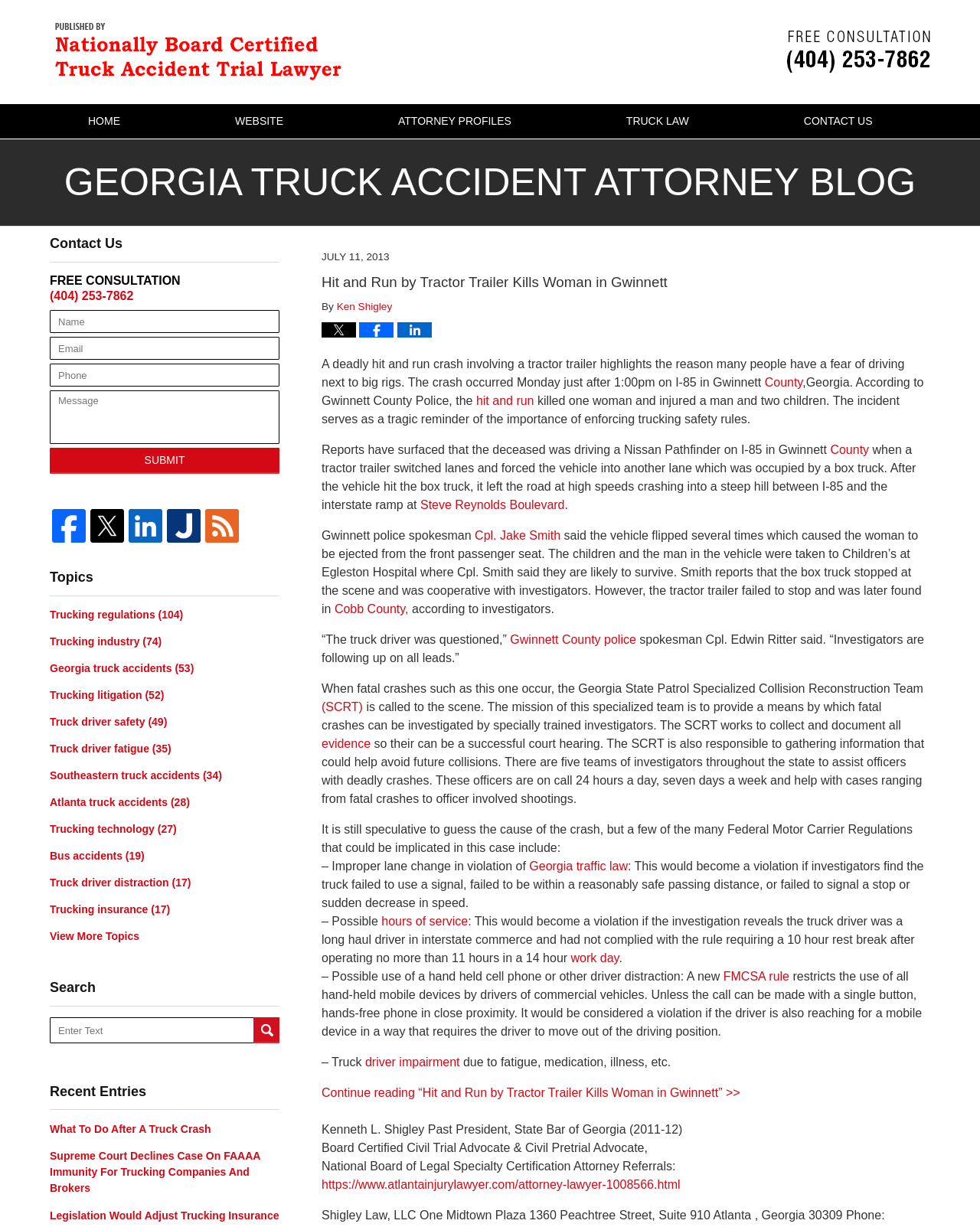Locate the bounding box coordinates of the clickable area needed to fulfill the instruction: "Click the 'SUBMIT' button".

[0.051, 0.365, 0.285, 0.386]